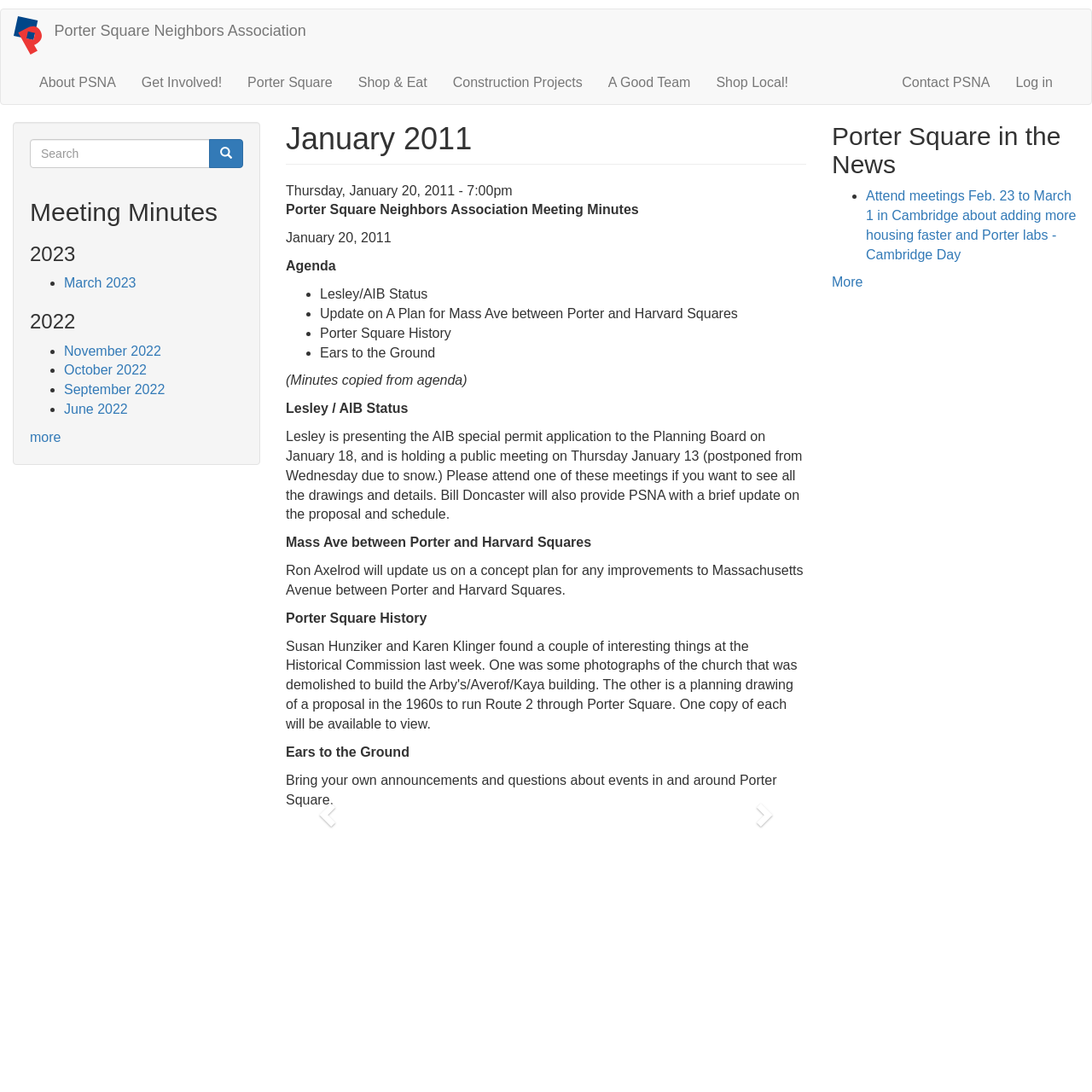Indicate the bounding box coordinates of the element that needs to be clicked to satisfy the following instruction: "Search for laptop adapters". The coordinates should be four float numbers between 0 and 1, i.e., [left, top, right, bottom].

None